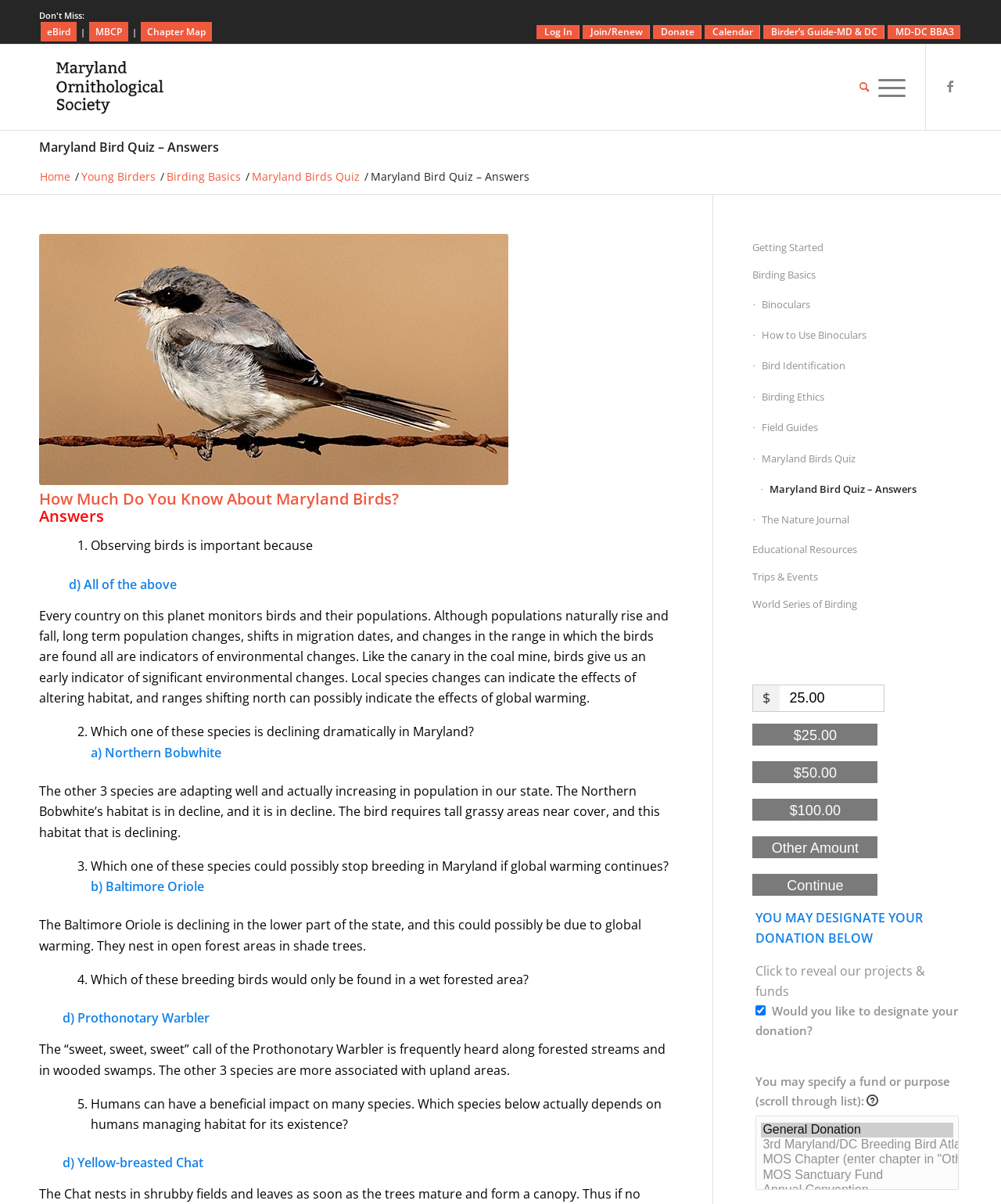What is the minimum donation amount?
Examine the webpage screenshot and provide an in-depth answer to the question.

The minimum donation amount can be found in the donation section of the webpage, where there are buttons for different donation amounts, including $25.00, $50.00, $100.00, and Other Amount.